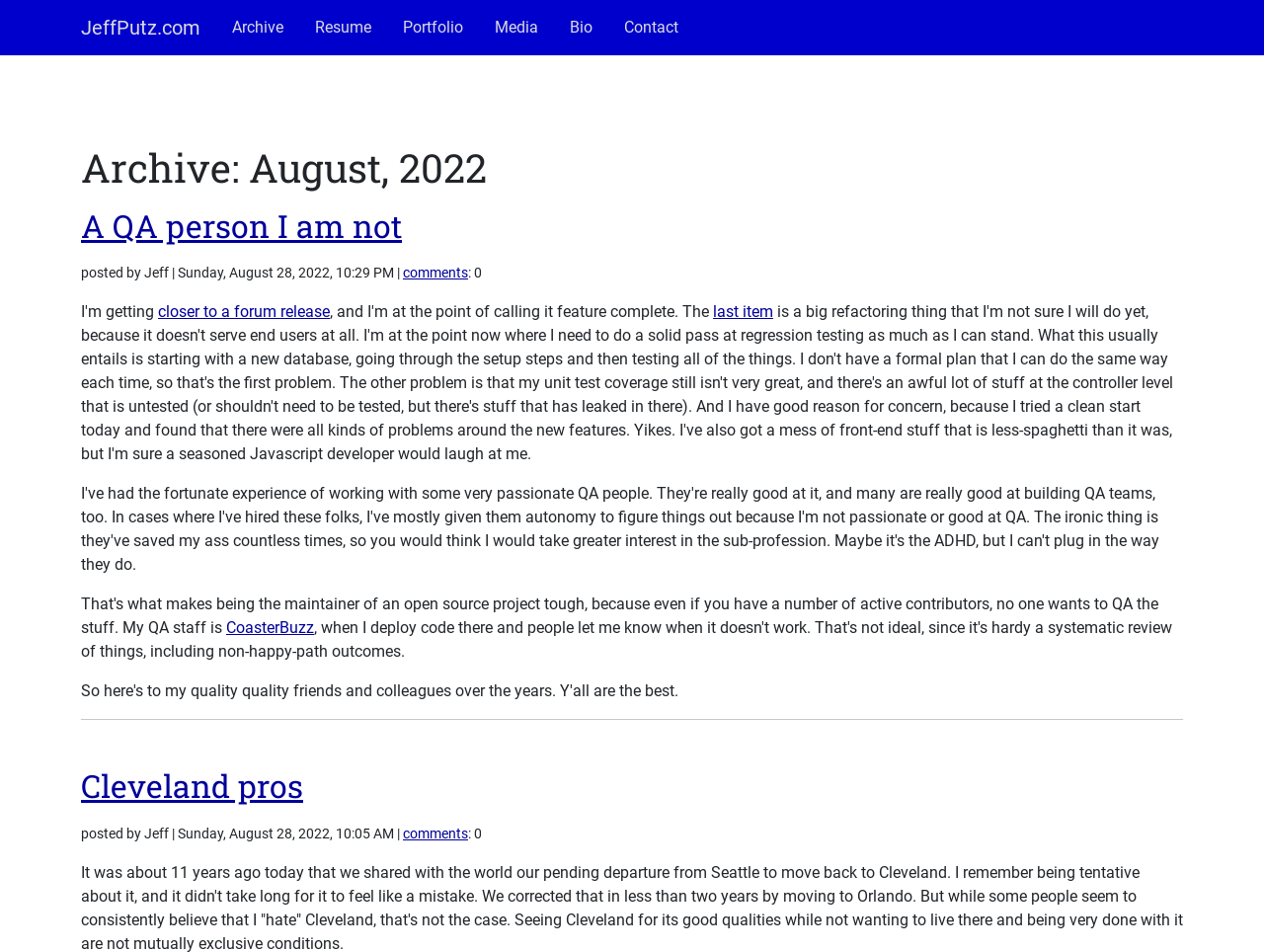Pinpoint the bounding box coordinates of the clickable element needed to complete the instruction: "view archive". The coordinates should be provided as four float numbers between 0 and 1: [left, top, right, bottom].

[0.171, 0.008, 0.237, 0.05]